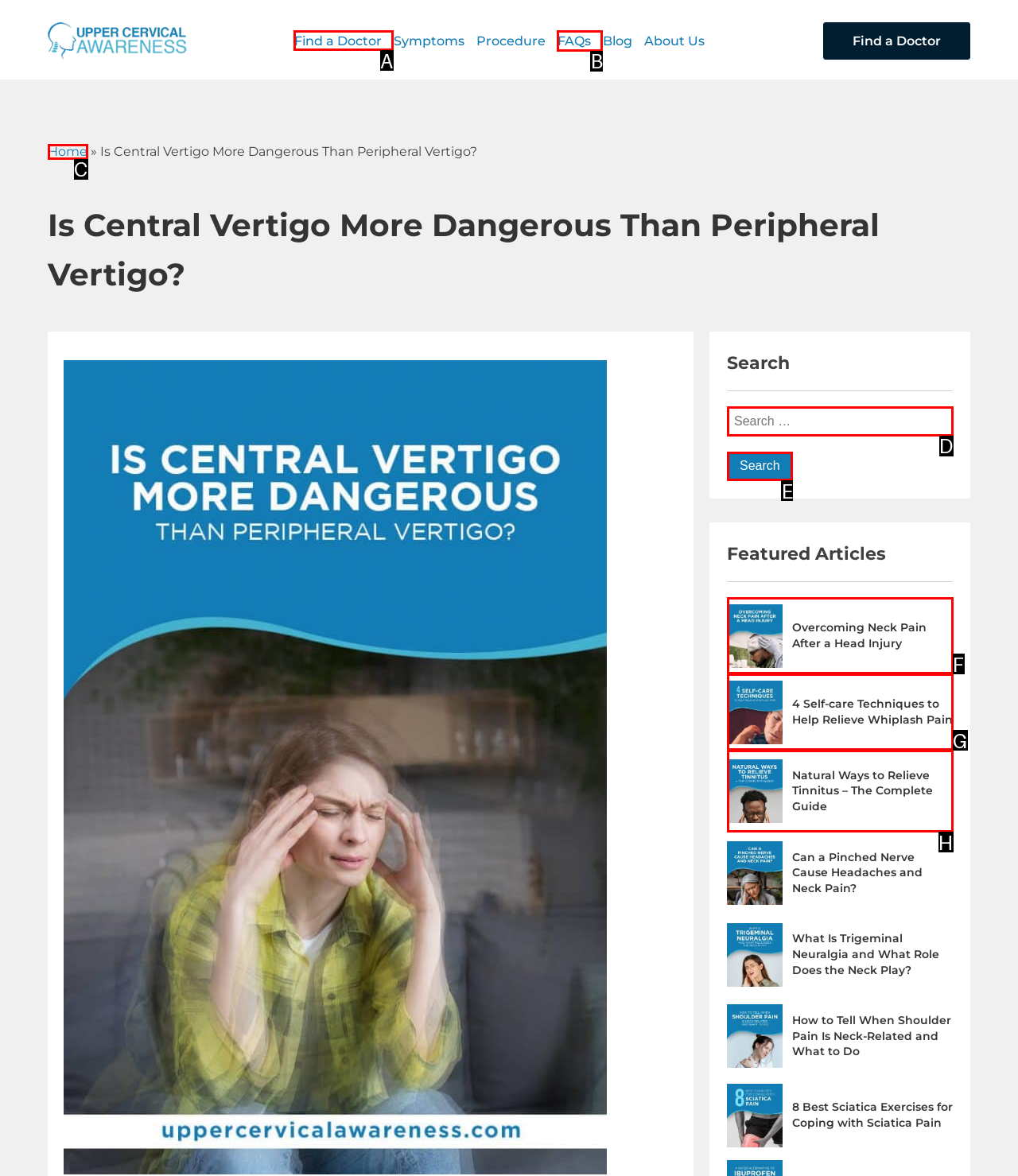To achieve the task: Click on 'Find a Doctor', which HTML element do you need to click?
Respond with the letter of the correct option from the given choices.

A